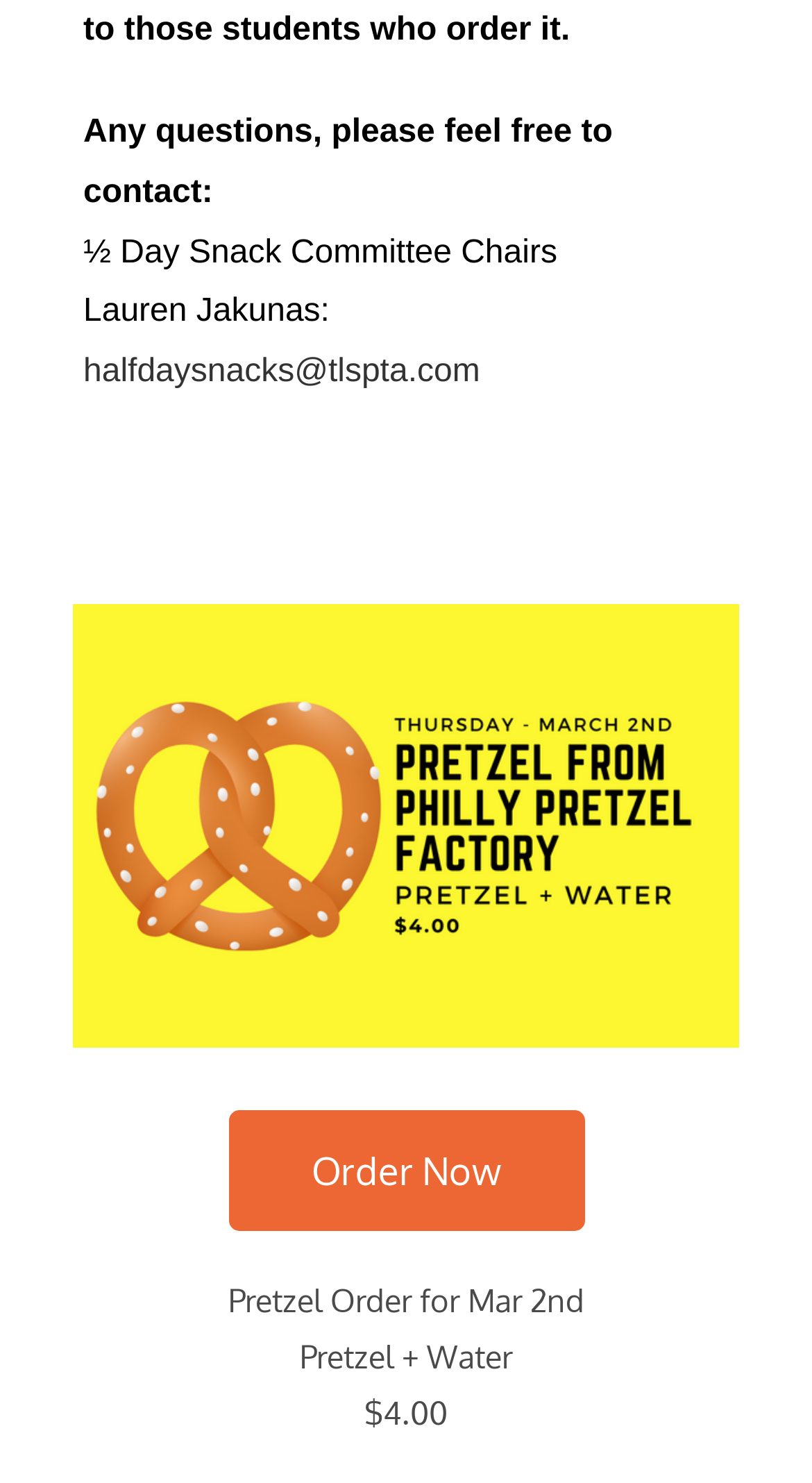Answer the following in one word or a short phrase: 
When is the pretzel order for?

Mar 2nd